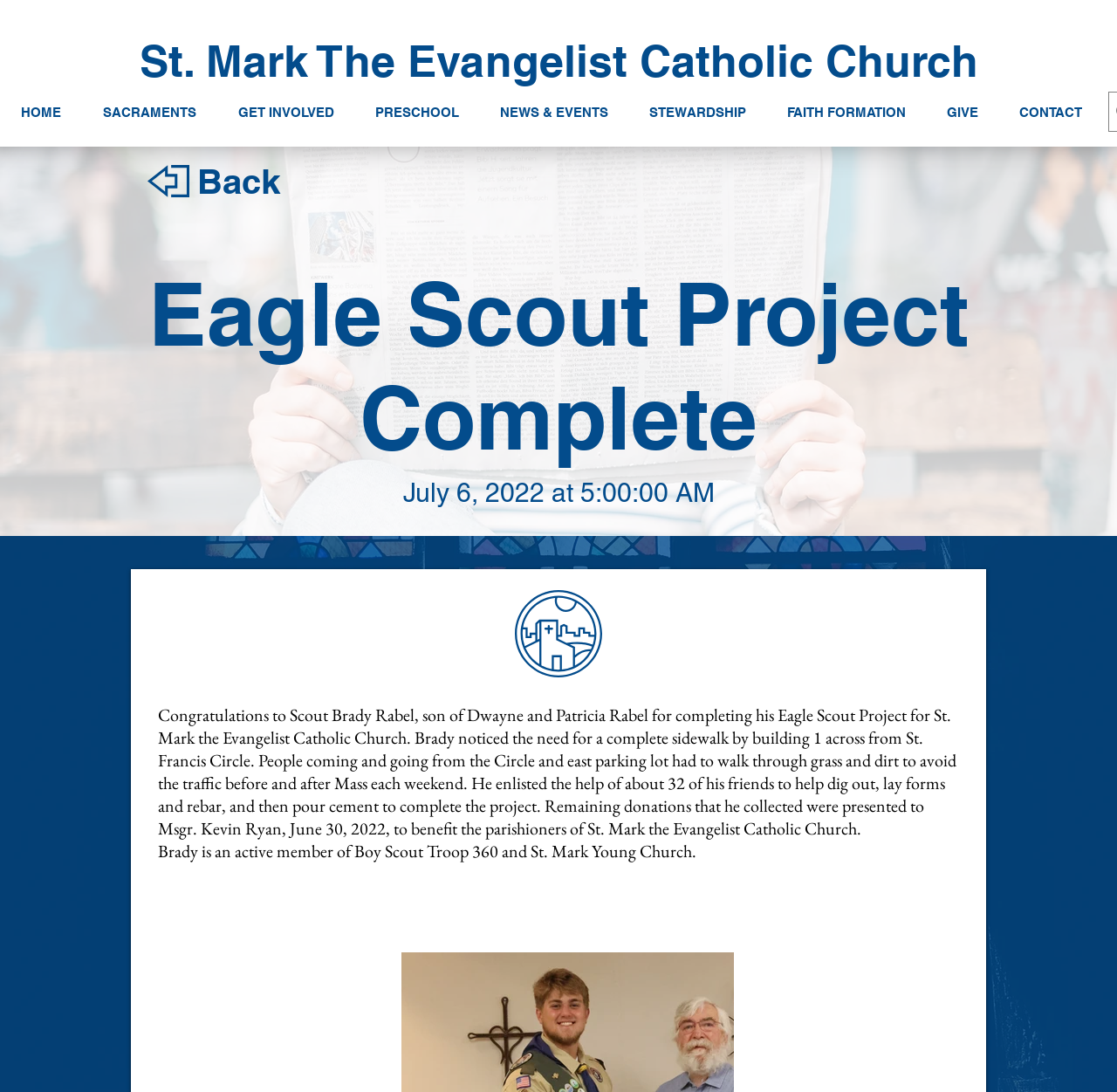For the given element description NEWS & EVENTS, determine the bounding box coordinates of the UI element. The coordinates should follow the format (top-left x, top-left y, bottom-right x, bottom-right y) and be within the range of 0 to 1.

[0.429, 0.085, 0.562, 0.121]